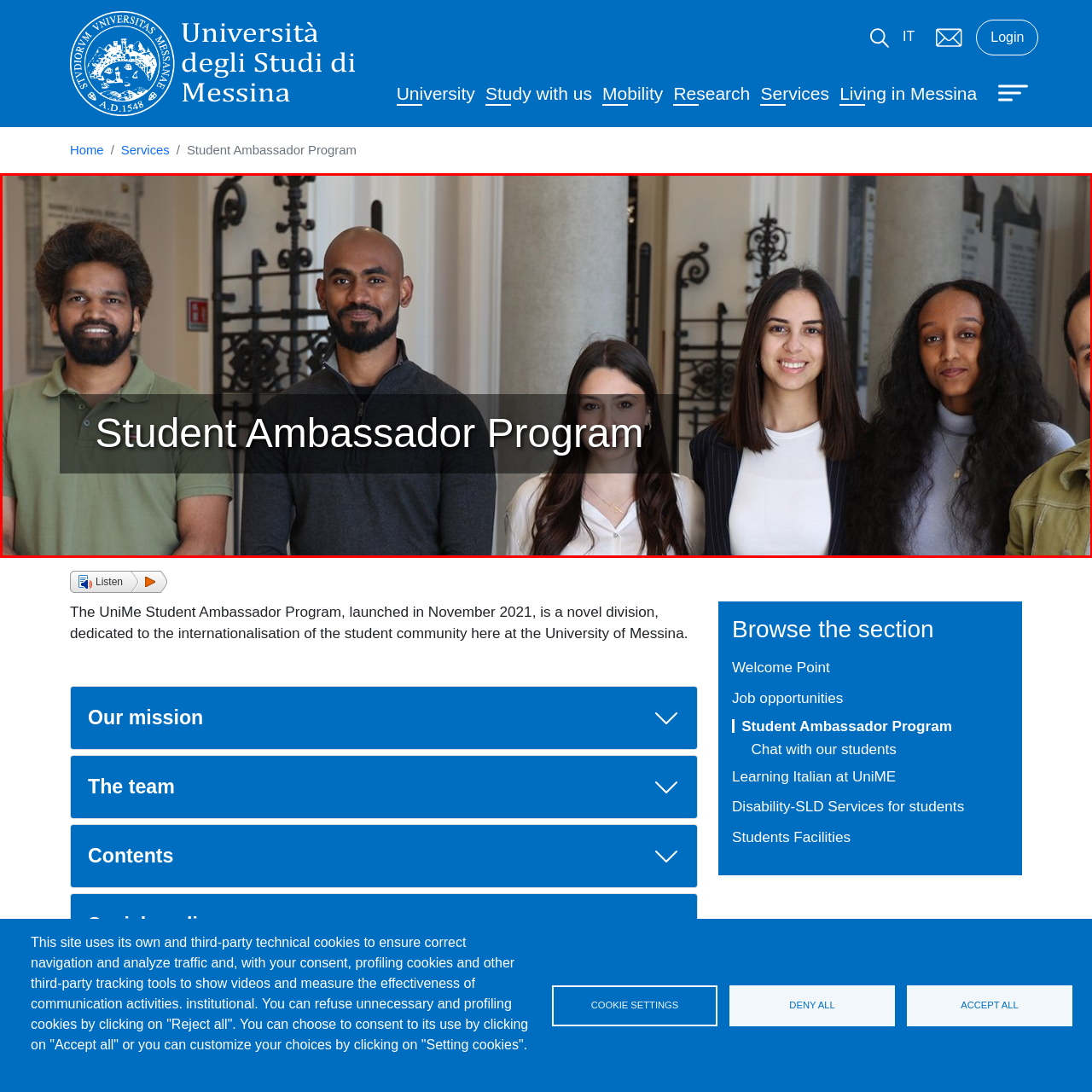Carefully analyze the image within the red boundary and describe it extensively.

This image showcases participants of the Student Ambassador Program at the Università degli Studi di Messina. In a well-lit, architectural setting, six individuals are arranged in a line, each portraying a welcoming demeanor. They represent the diverse international student community and are likely involved in promoting cultural exchange and assisting newcomers to the university. The caption, prominently displayed, highlights the program's name, embodying the initiative's commitment to fostering inclusivity and support within the academic environment. The background features elegant columns and decorative elements, reflecting the university's historic and inviting atmosphere.